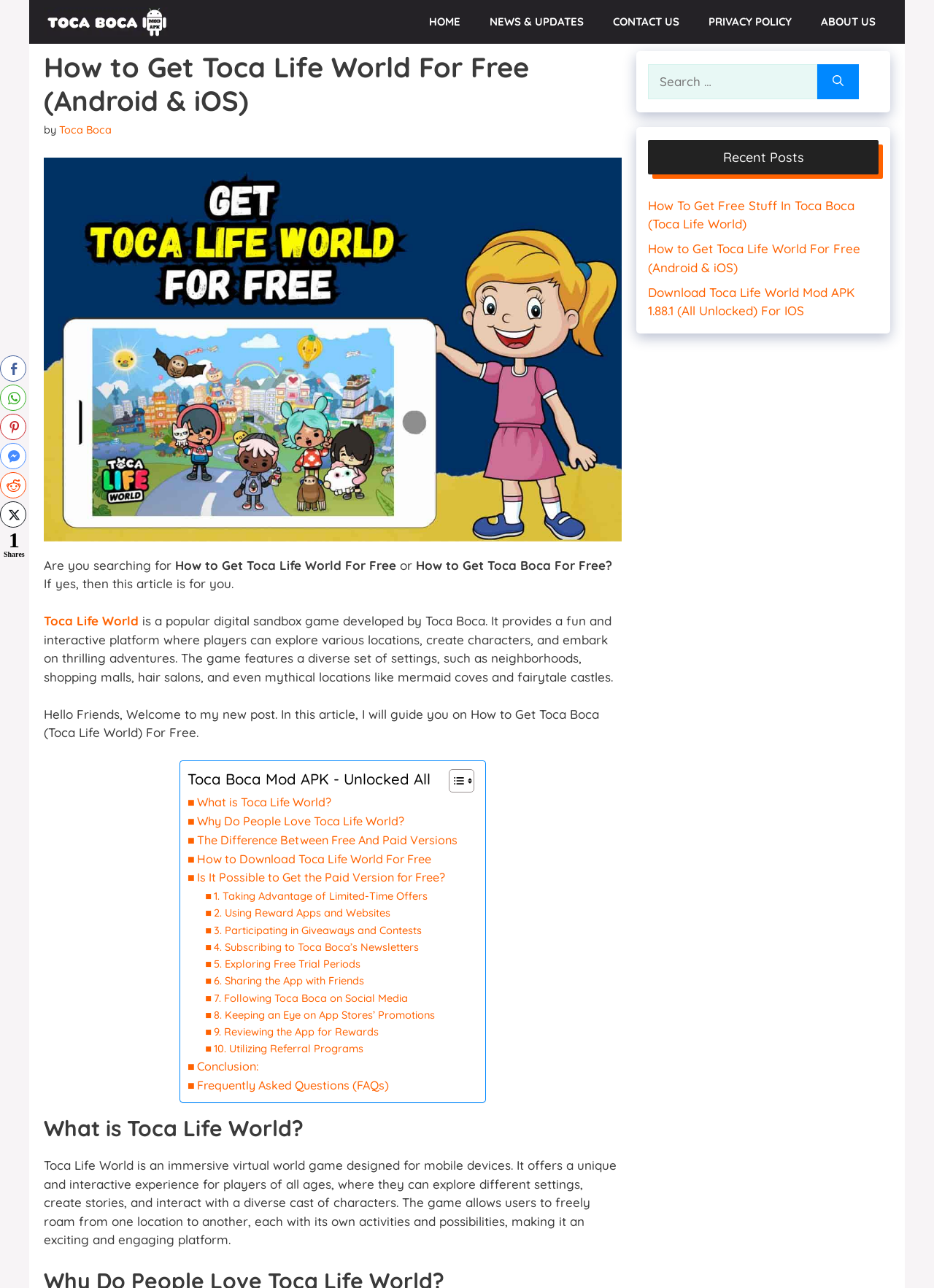Determine the bounding box coordinates of the clickable region to carry out the instruction: "Click on the 'What is Toca Life World?' link".

[0.201, 0.616, 0.355, 0.631]